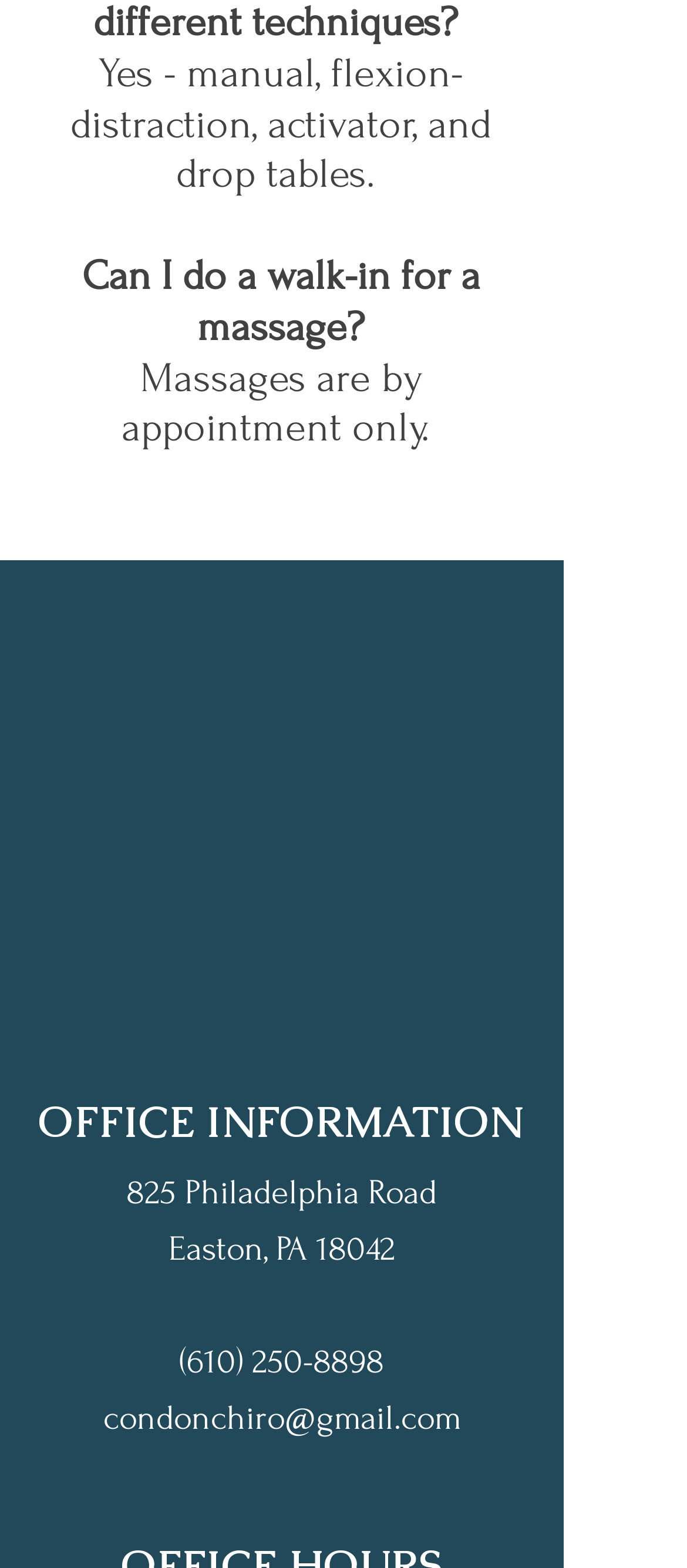Respond with a single word or short phrase to the following question: 
What is the phone number of the office?

(610) 250-8898